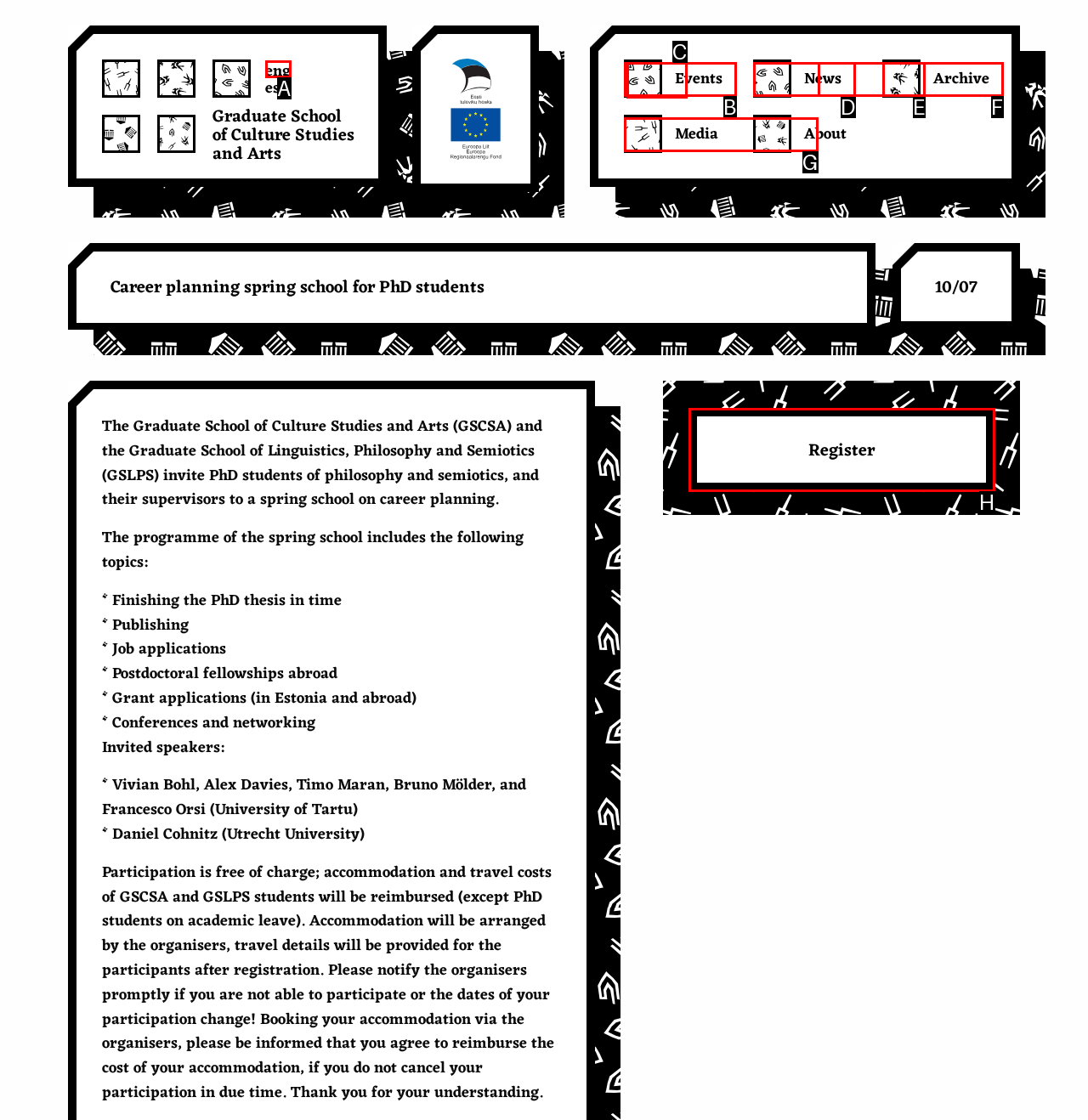Select the appropriate option that fits: Graduate Students
Reply with the letter of the correct choice.

G